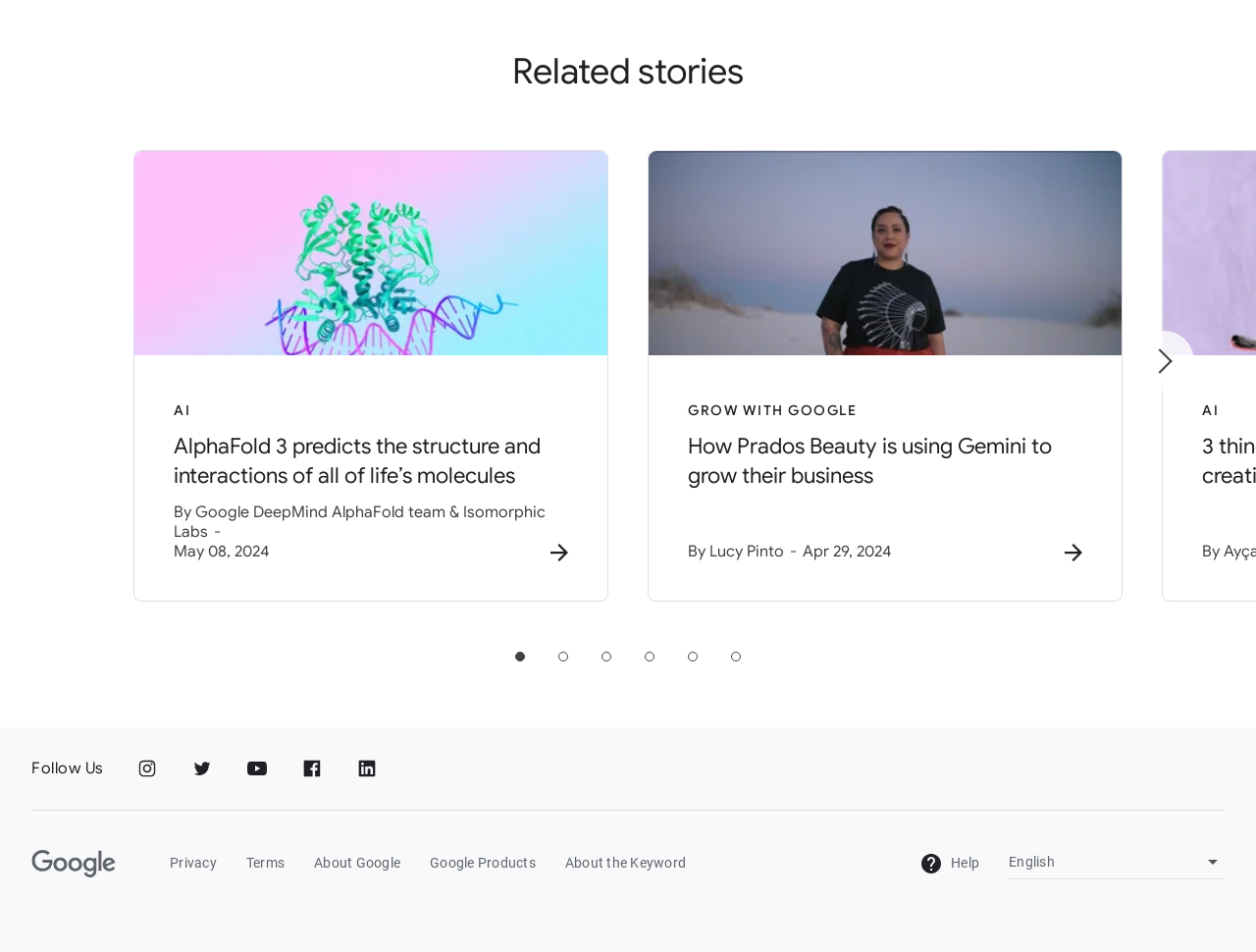How many related articles are listed?
Based on the image, answer the question with a single word or brief phrase.

2